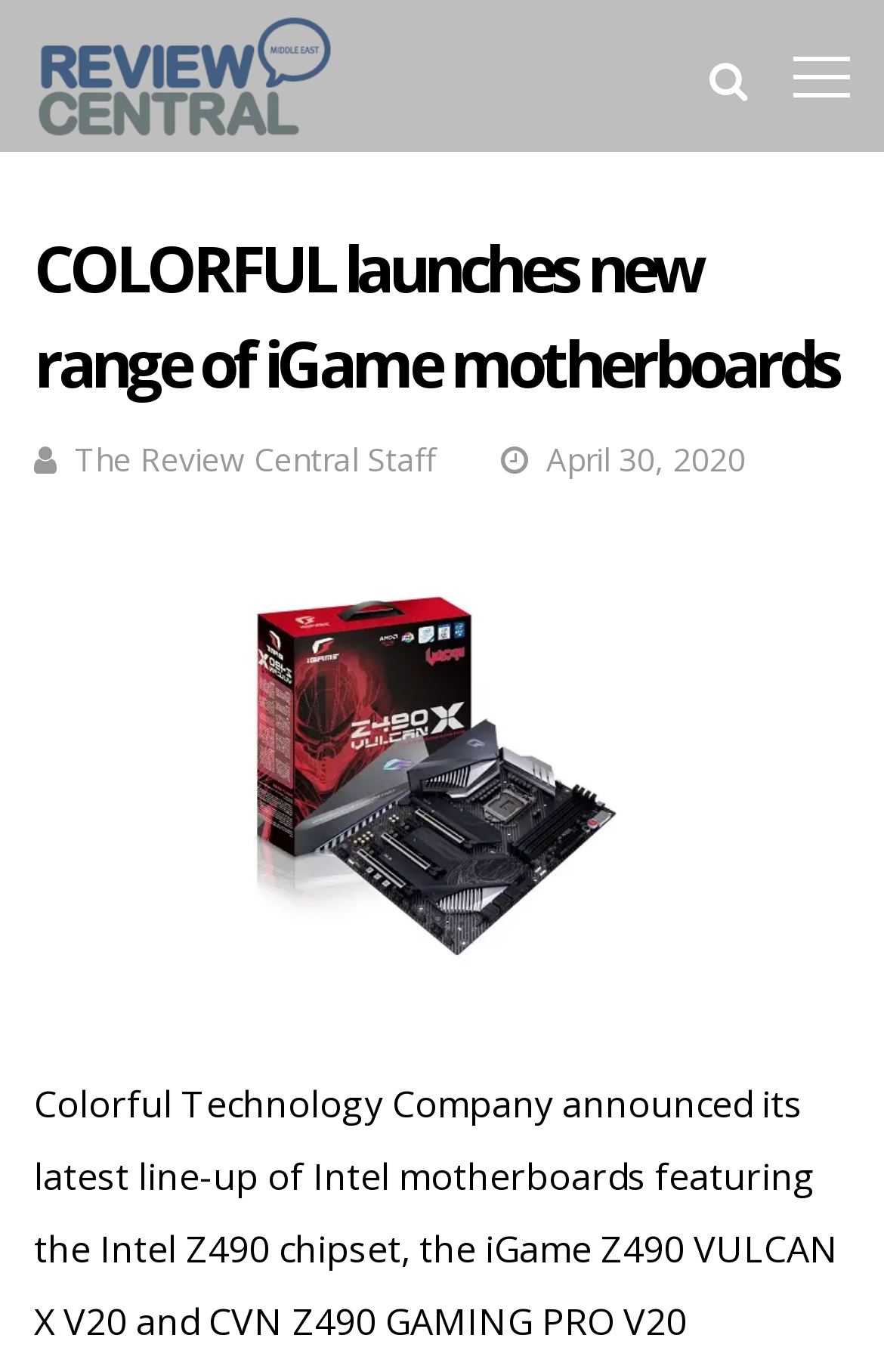Respond to the following question with a brief word or phrase:
What is the position of the image relative to the link 'Review Central Middle East'?

Above